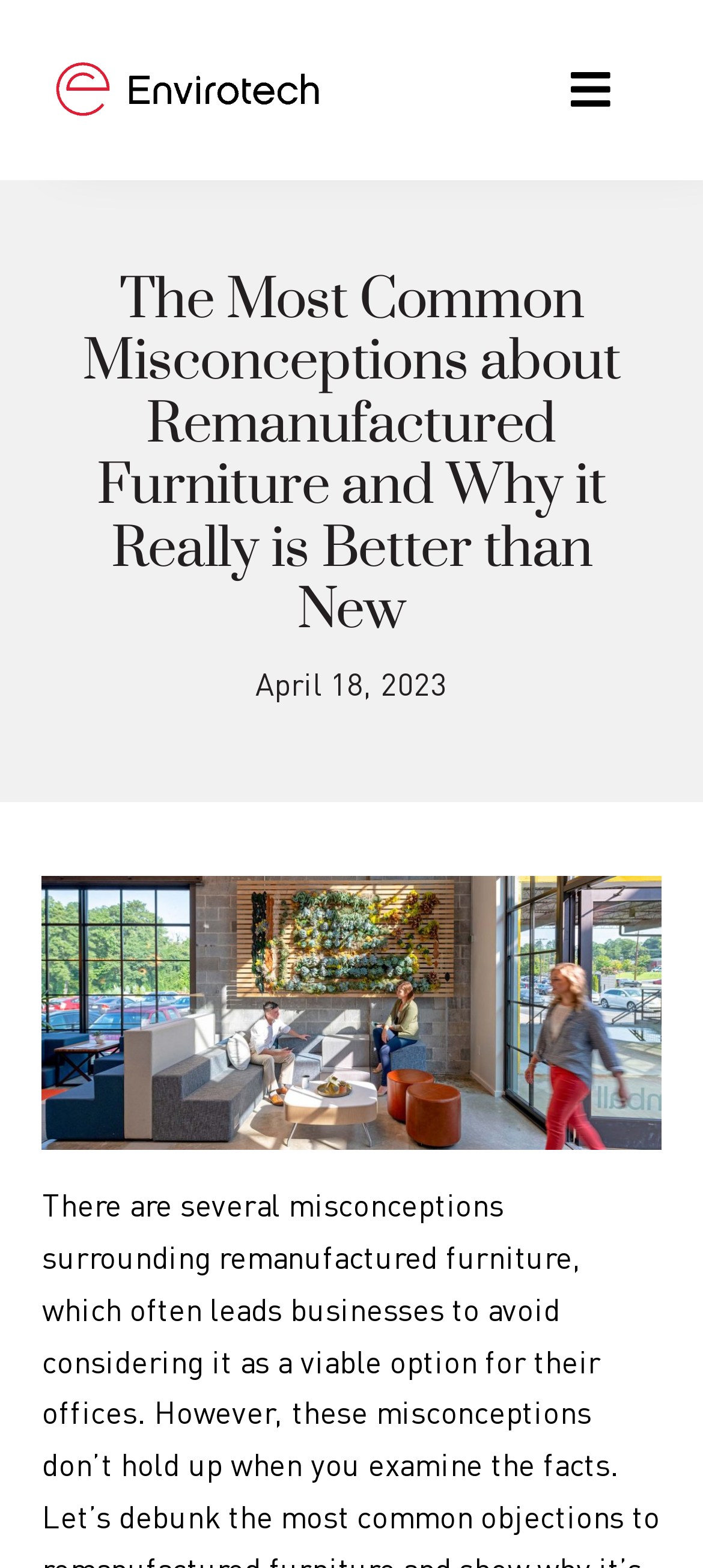Please extract and provide the main headline of the webpage.

The Most Common Misconceptions about Remanufactured Furniture and Why it Really is Better than New